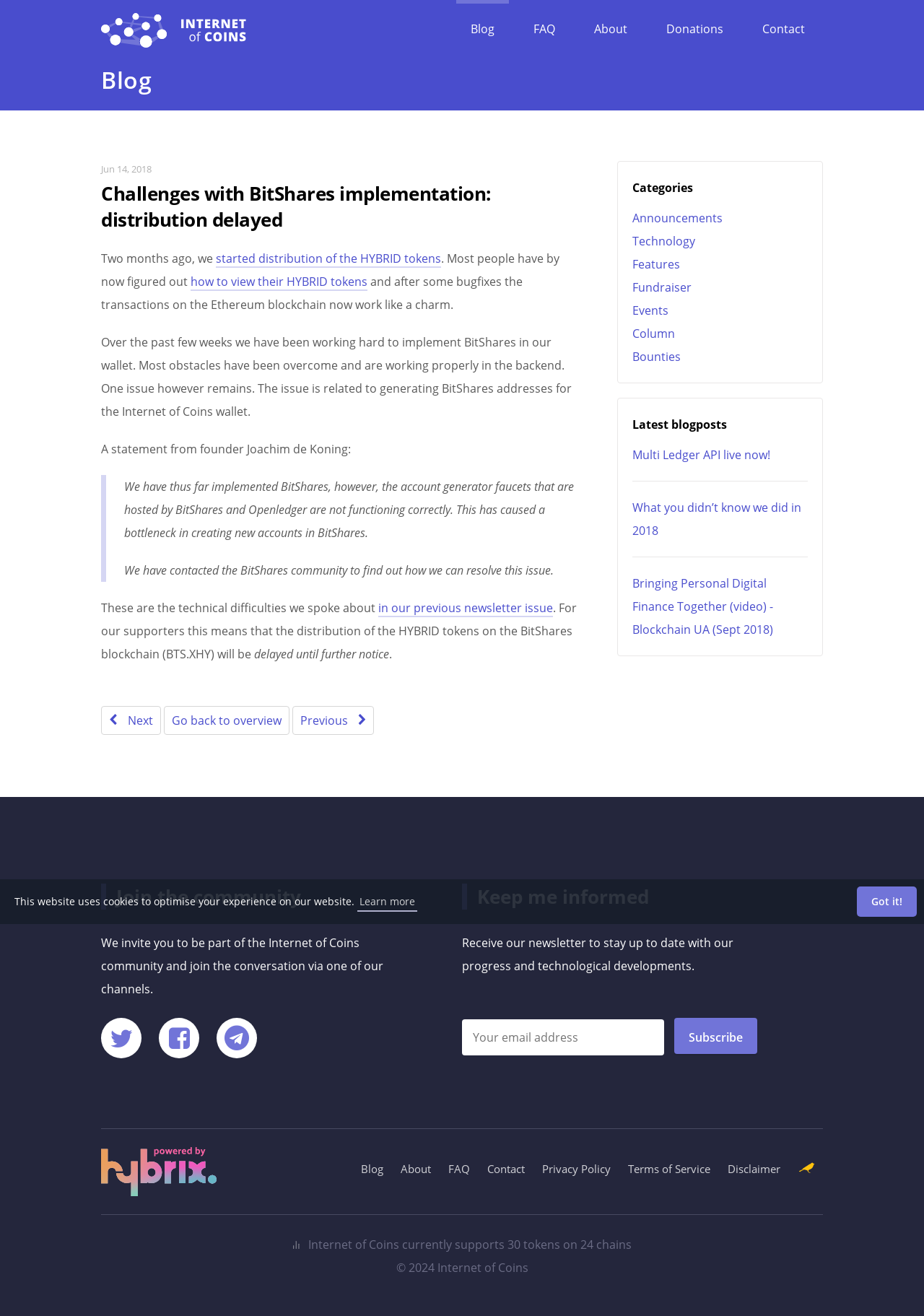Please locate the bounding box coordinates of the element that should be clicked to achieve the given instruction: "Enter your email address in the textbox".

[0.5, 0.774, 0.719, 0.802]